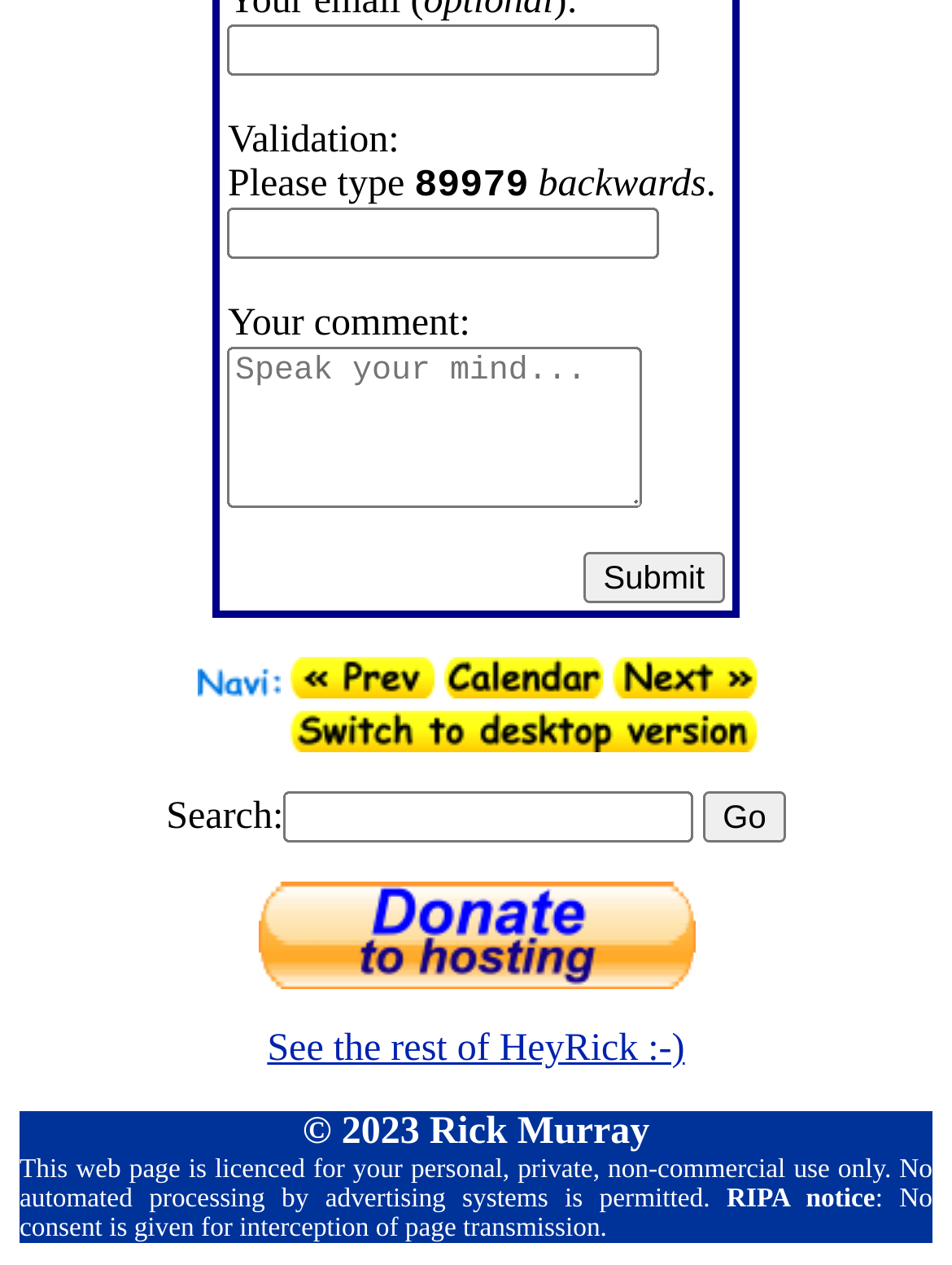Please determine the bounding box coordinates of the element to click on in order to accomplish the following task: "Submit the form". Ensure the coordinates are four float numbers ranging from 0 to 1, i.e., [left, top, right, bottom].

[0.613, 0.436, 0.761, 0.477]